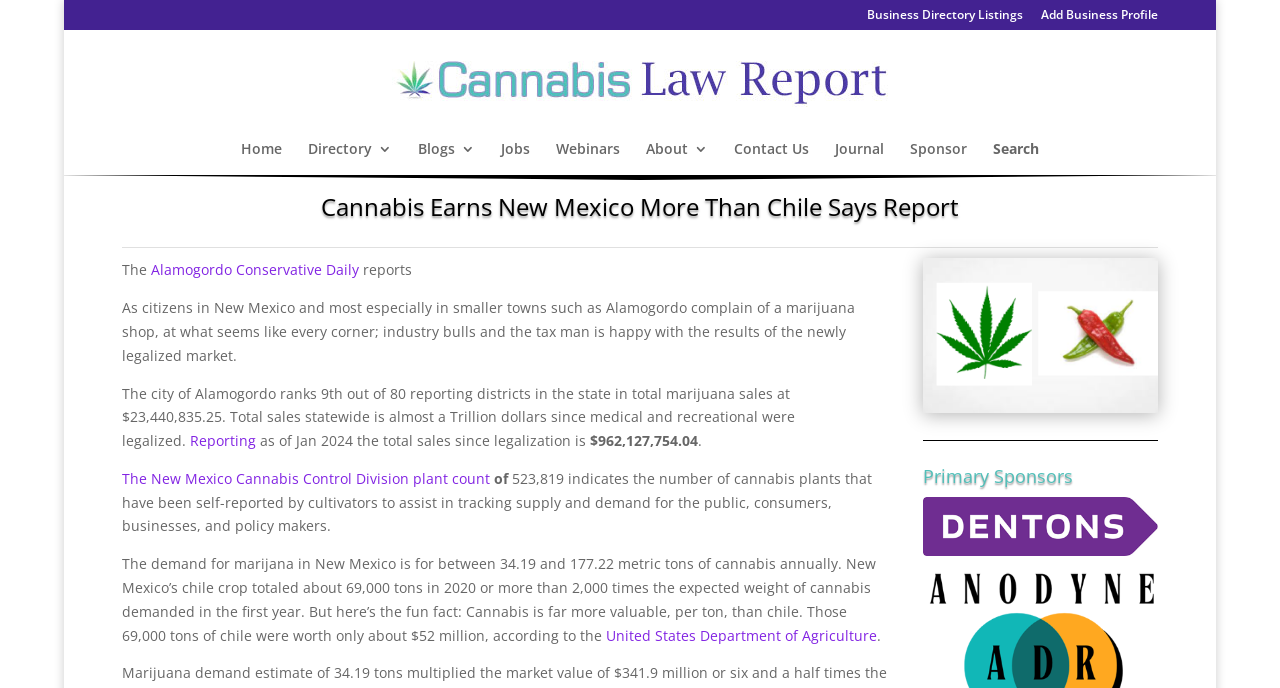Identify the bounding box coordinates of the part that should be clicked to carry out this instruction: "Visit Cannabis Law Report".

[0.306, 0.105, 0.697, 0.133]